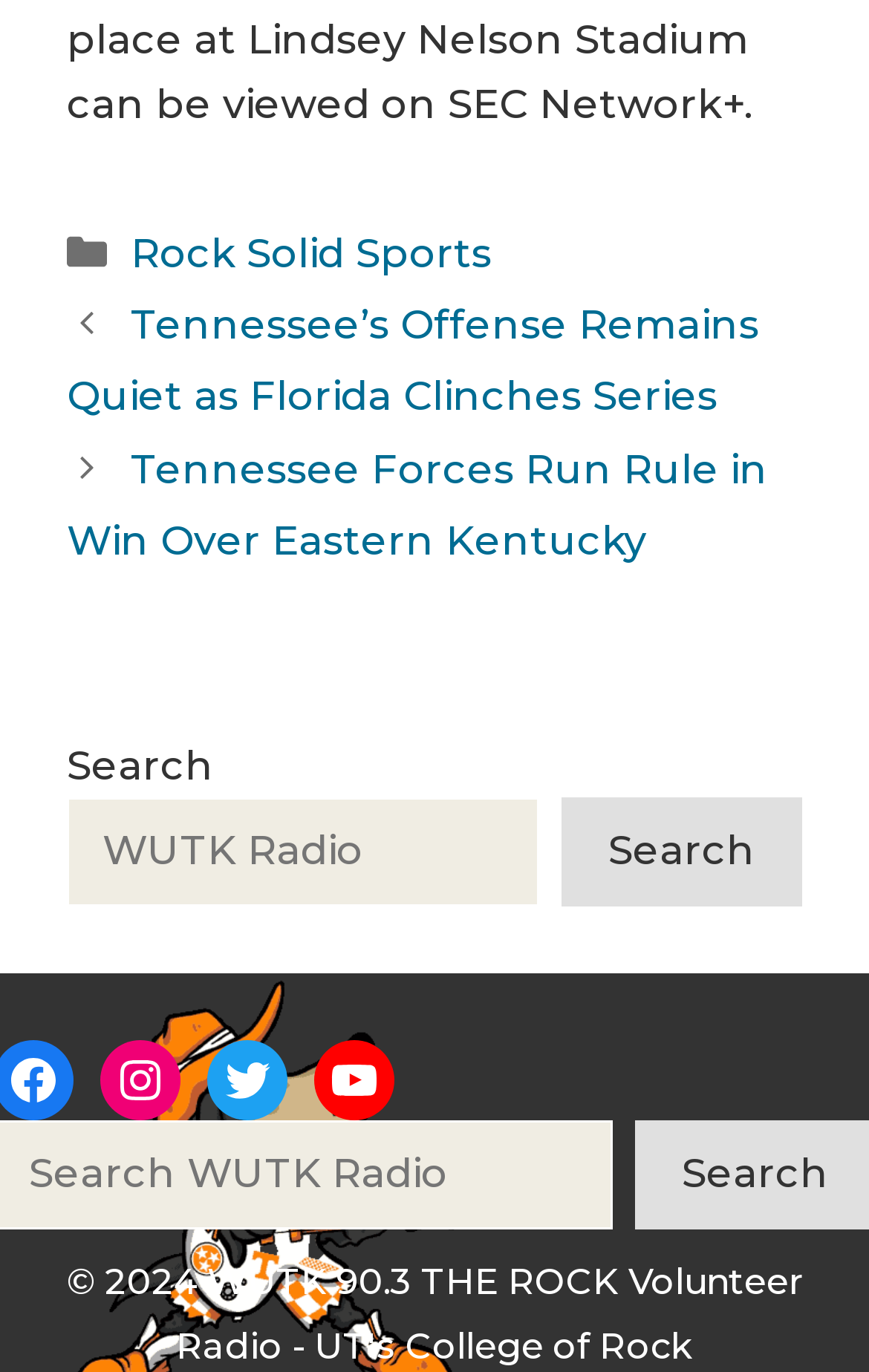Please predict the bounding box coordinates of the element's region where a click is necessary to complete the following instruction: "Visit Rock Solid Sports". The coordinates should be represented by four float numbers between 0 and 1, i.e., [left, top, right, bottom].

[0.151, 0.167, 0.566, 0.202]